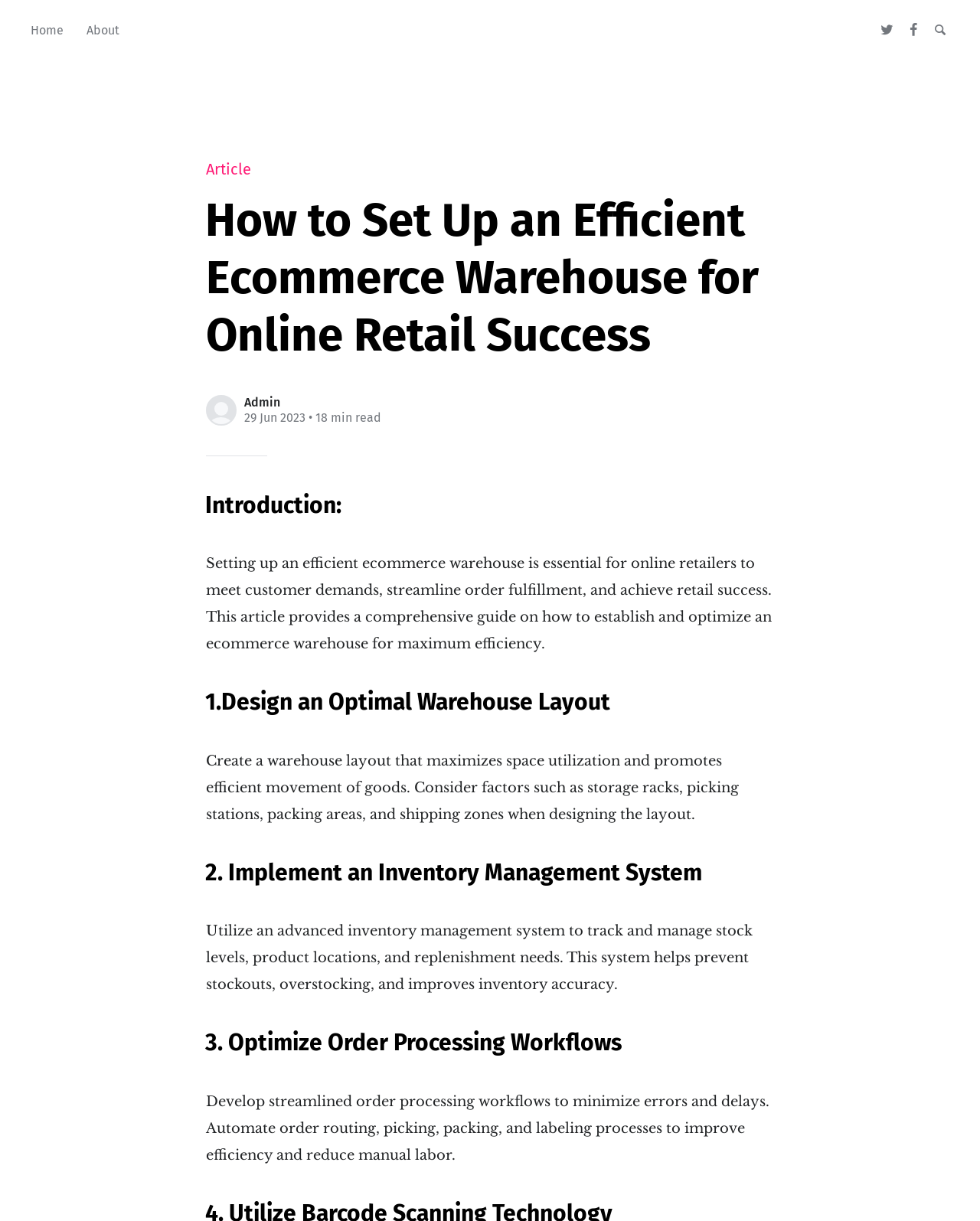Use the information in the screenshot to answer the question comprehensively: What is the purpose of setting up an efficient ecommerce warehouse?

According to the introduction section of the article, setting up an efficient ecommerce warehouse is essential for online retailers to meet customer demands, streamline order fulfillment, and achieve retail success.